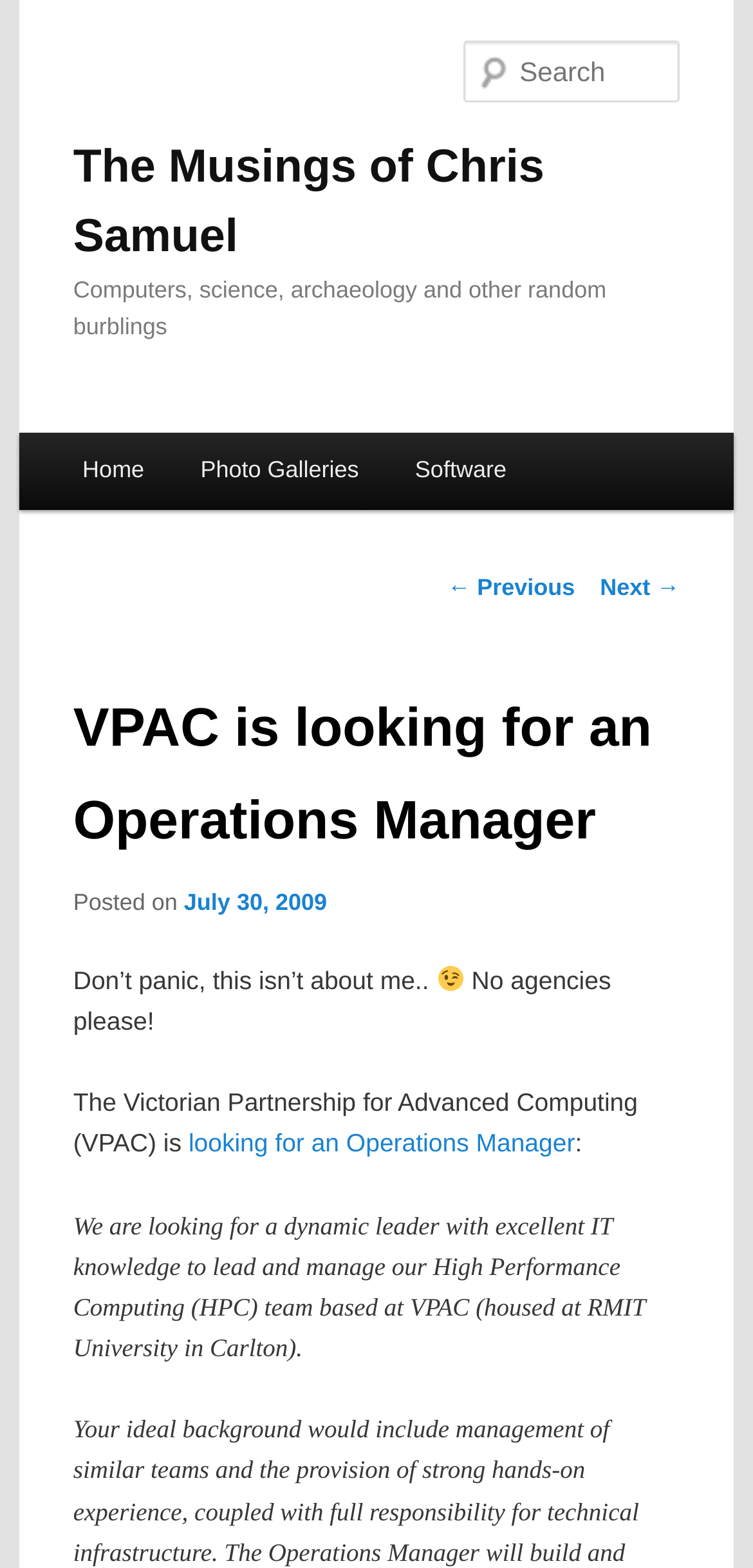Highlight the bounding box coordinates of the element you need to click to perform the following instruction: "view next post."

[0.797, 0.366, 0.903, 0.383]